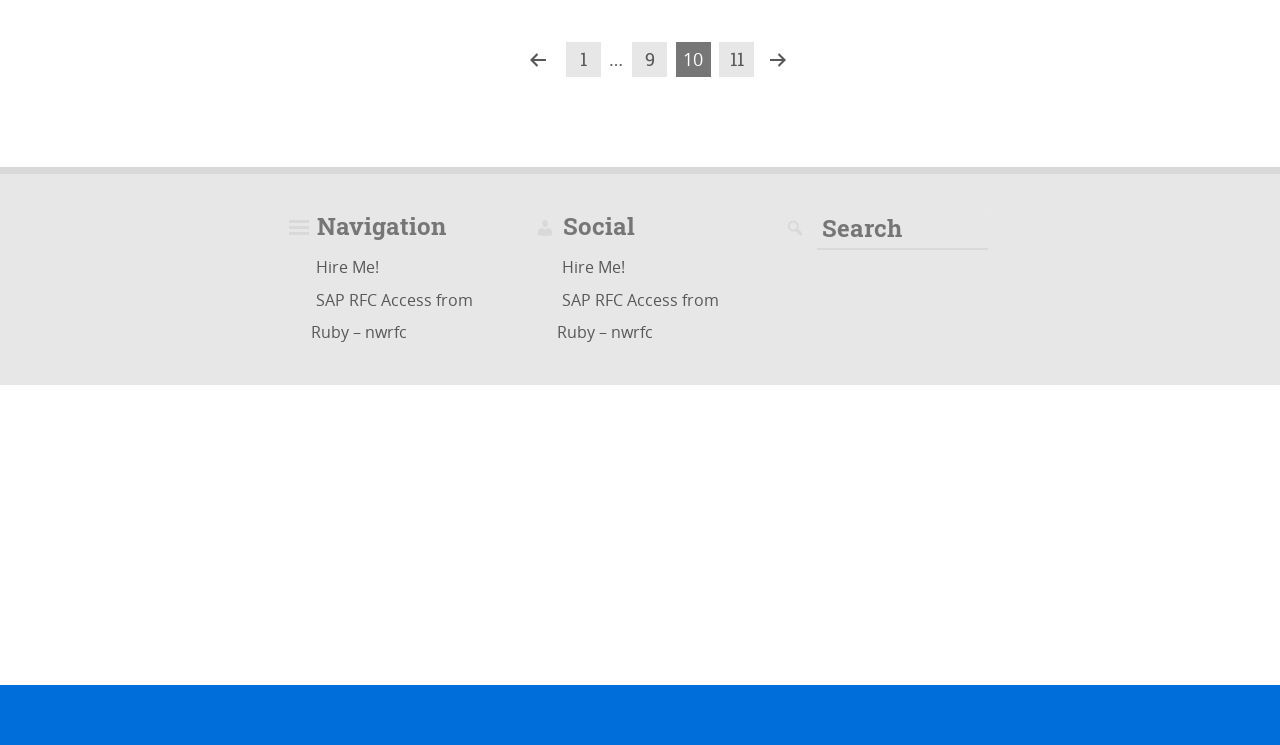Please indicate the bounding box coordinates of the element's region to be clicked to achieve the instruction: "Hire Me!". Provide the coordinates as four float numbers between 0 and 1, i.e., [left, top, right, bottom].

[0.243, 0.338, 0.3, 0.38]